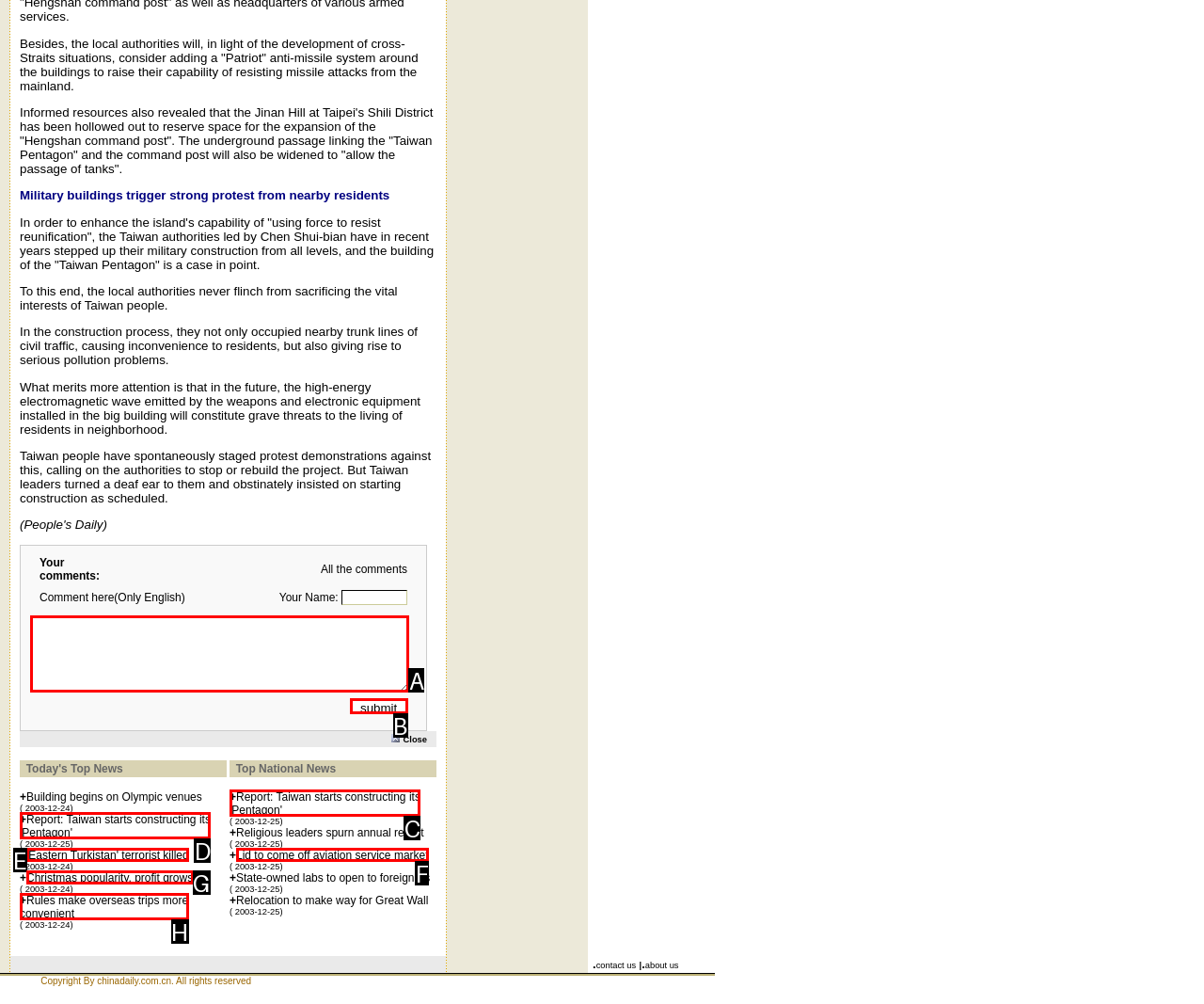Which option aligns with the description: Christmas popularity, profit grows? Respond by selecting the correct letter.

G